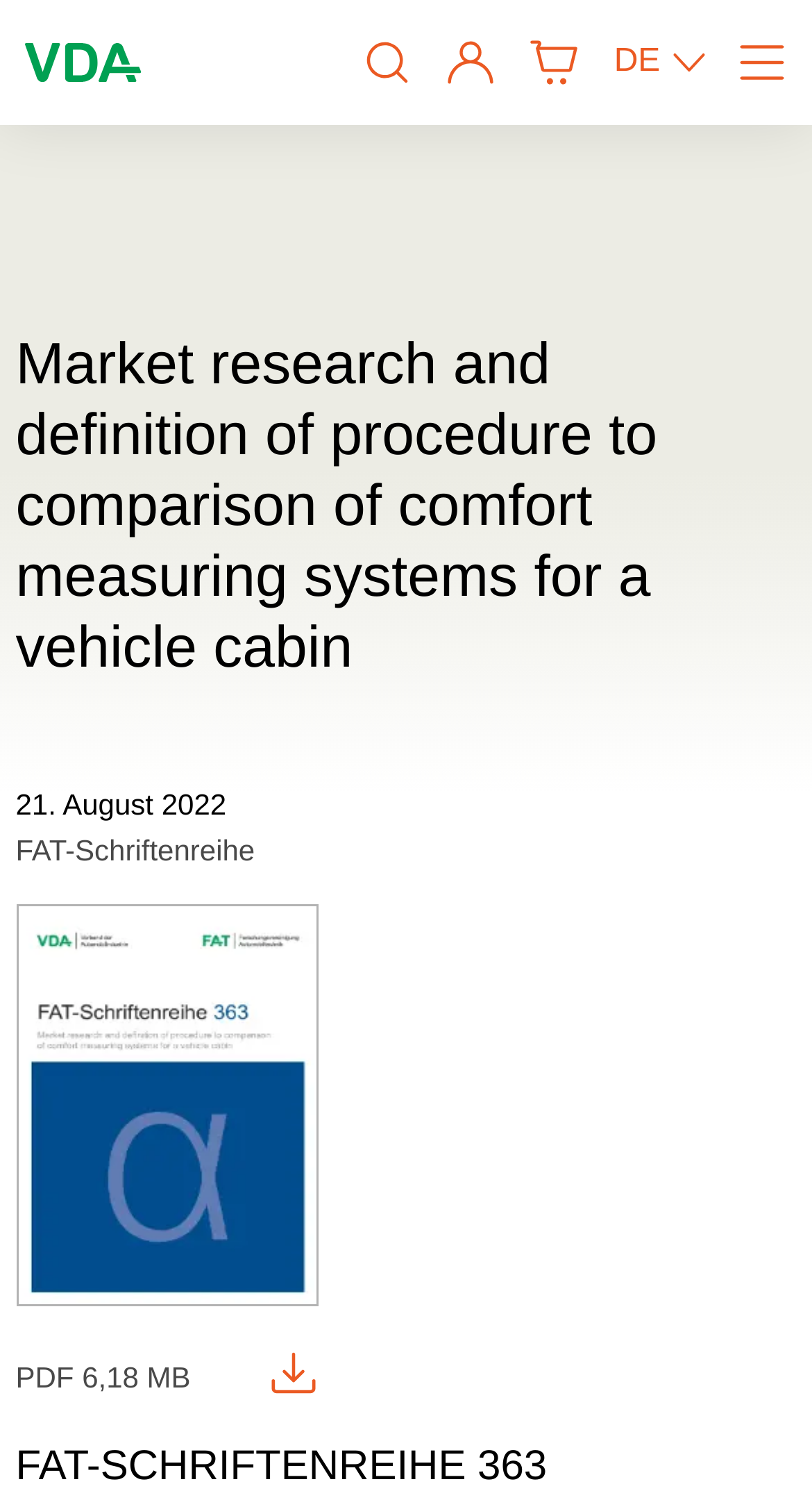What is the title of the article series?
Refer to the image and answer the question using a single word or phrase.

FAT-SCHRIFTENREIHE